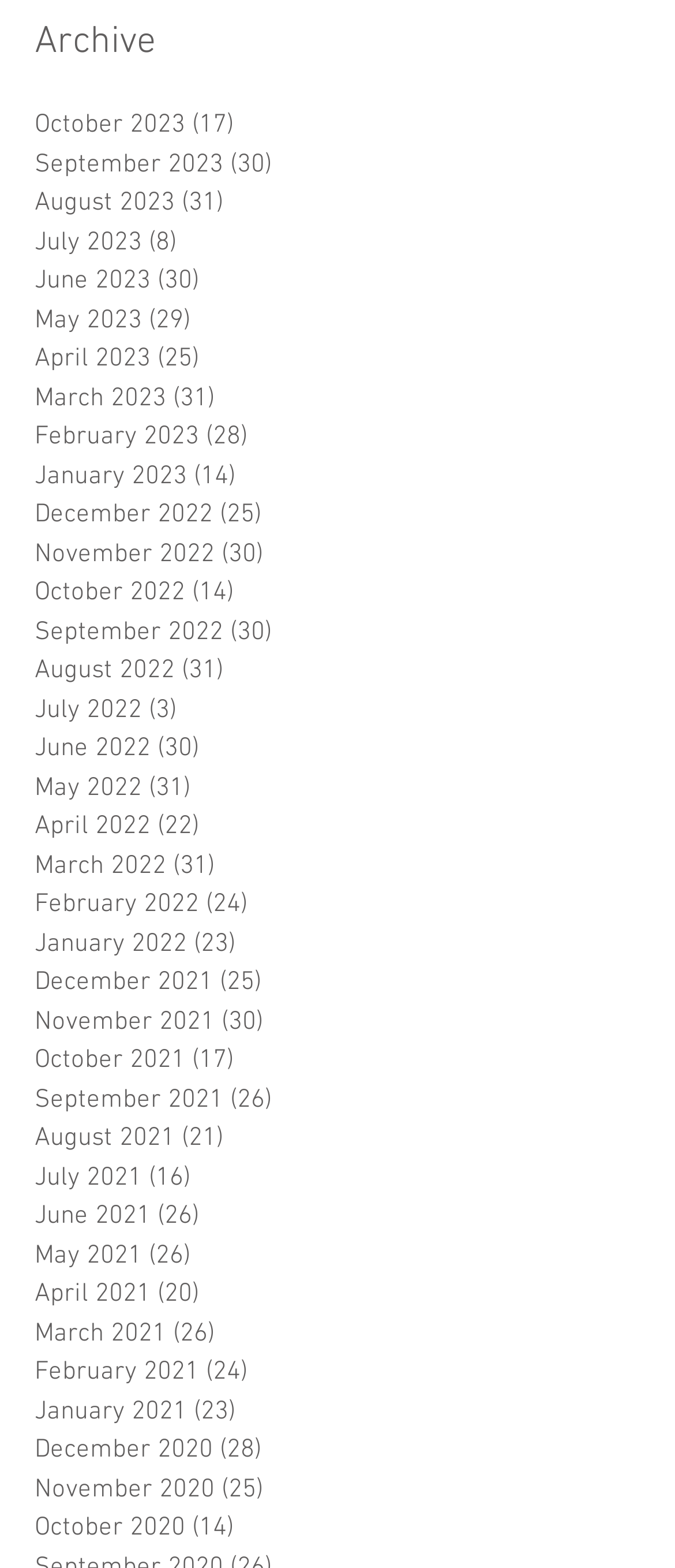How many months are represented on this webpage?
Please provide a single word or phrase in response based on the screenshot.

24 months